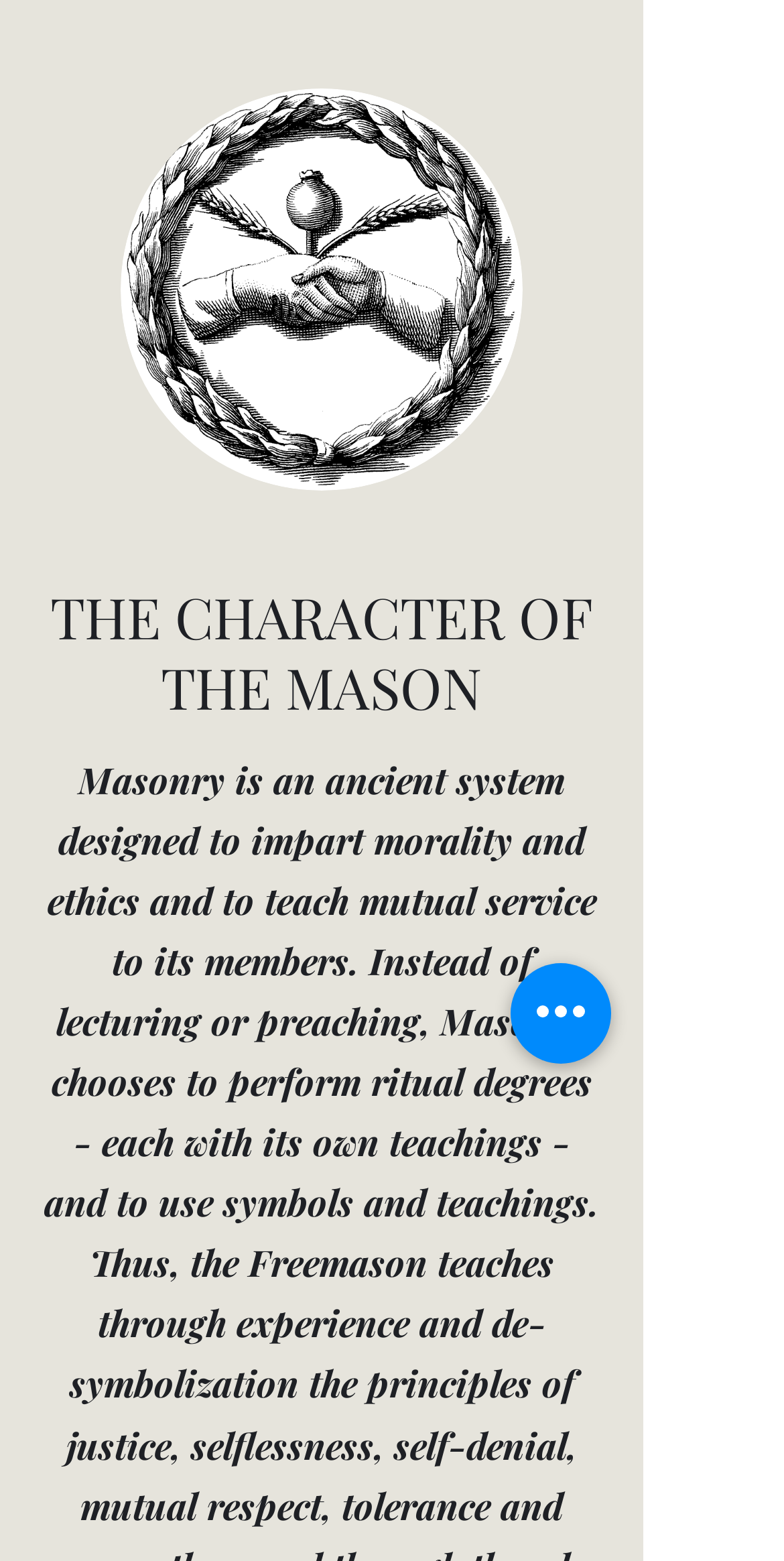Extract the bounding box of the UI element described as: "aria-label="Quick actions"".

[0.651, 0.617, 0.779, 0.681]